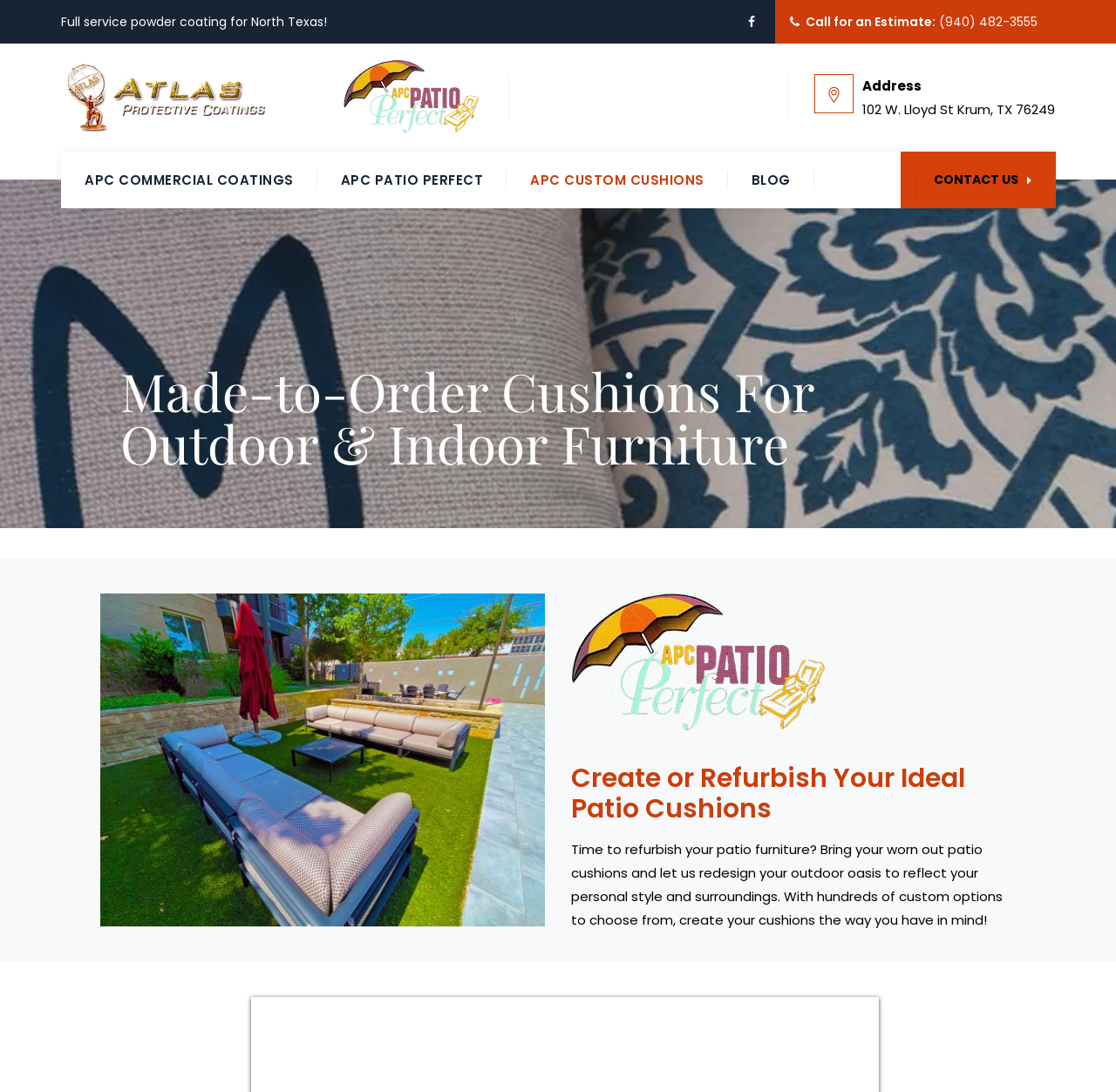Kindly determine the bounding box coordinates for the clickable area to achieve the given instruction: "Call for an estimate".

[0.841, 0.012, 0.93, 0.028]